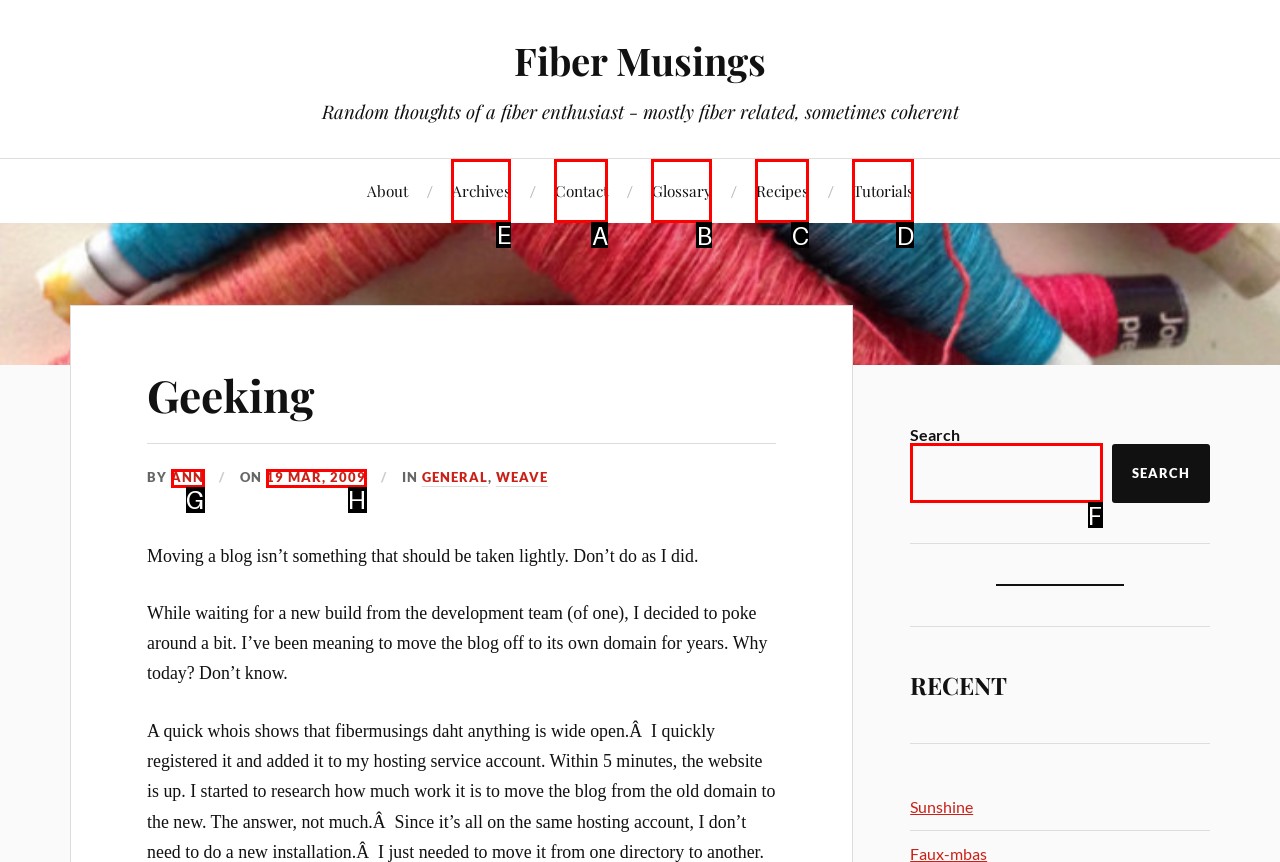Identify the HTML element you need to click to achieve the task: Click on the 'Top of the page' link. Respond with the corresponding letter of the option.

None